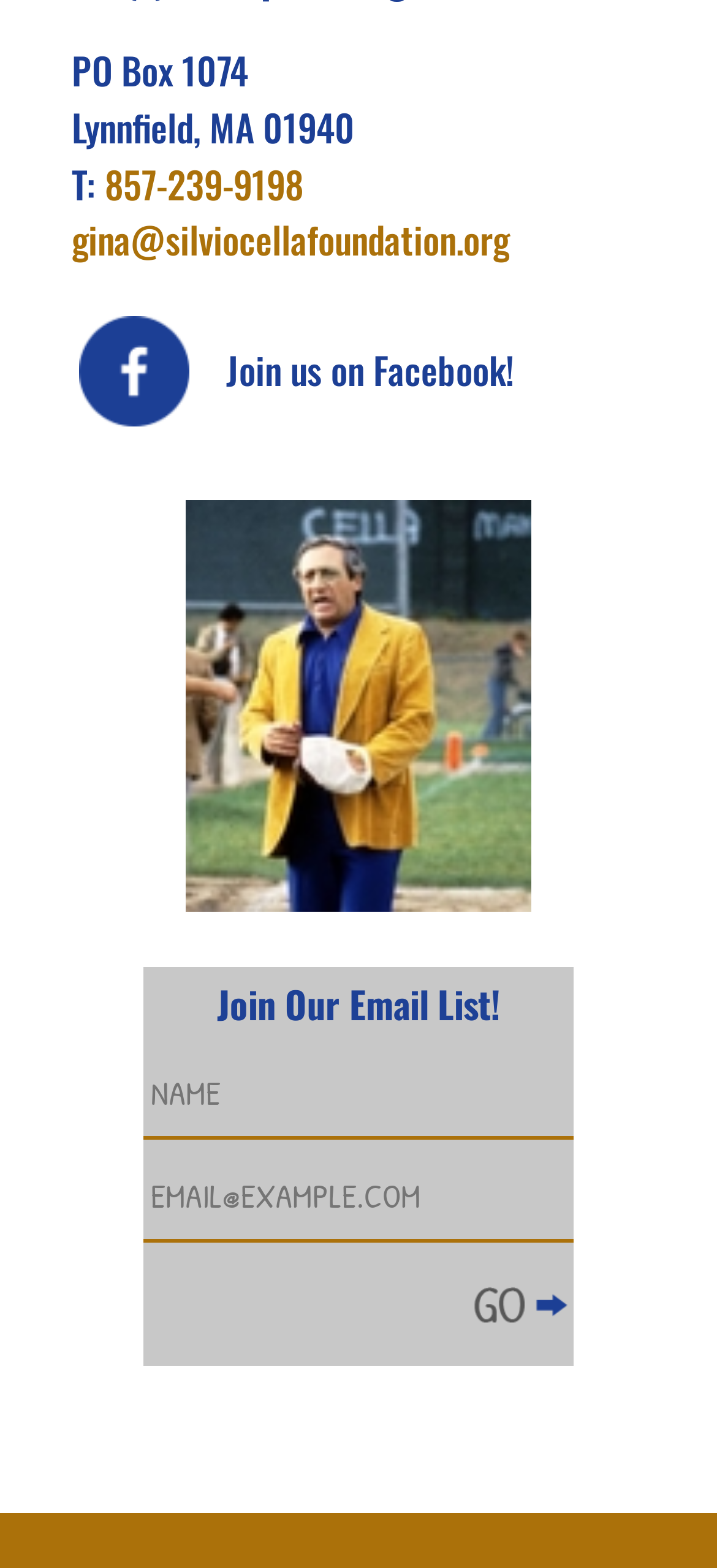What is the label of the button to submit the email list form?
Can you give a detailed and elaborate answer to the question?

The button to submit the email list form is labeled as 'Submit', which can be found at the bottom of the form on the webpage.